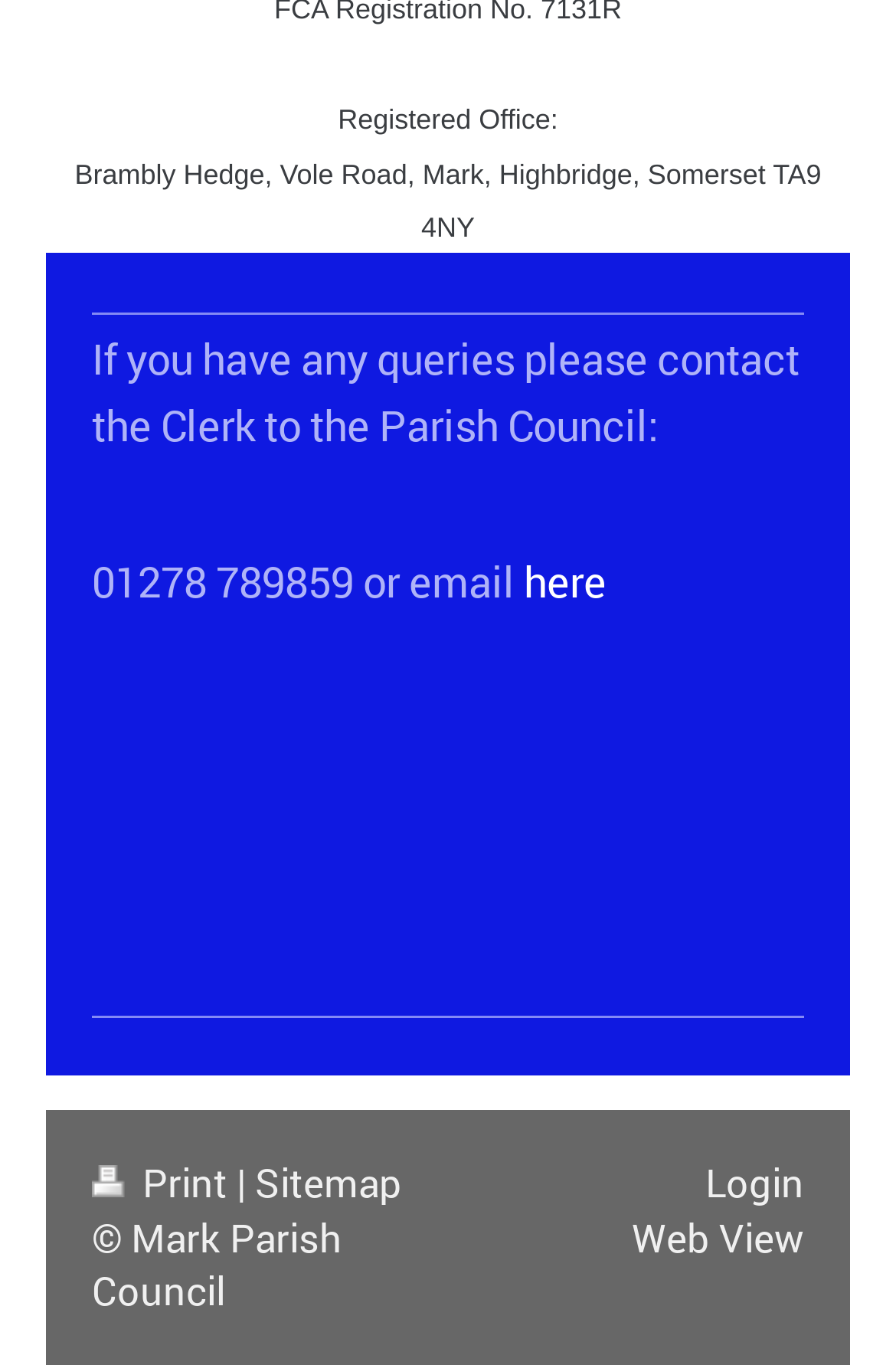Based on the element description, predict the bounding box coordinates (top-left x, top-left y, bottom-right x, bottom-right y) for the UI element in the screenshot: Web View

[0.705, 0.887, 0.897, 0.925]